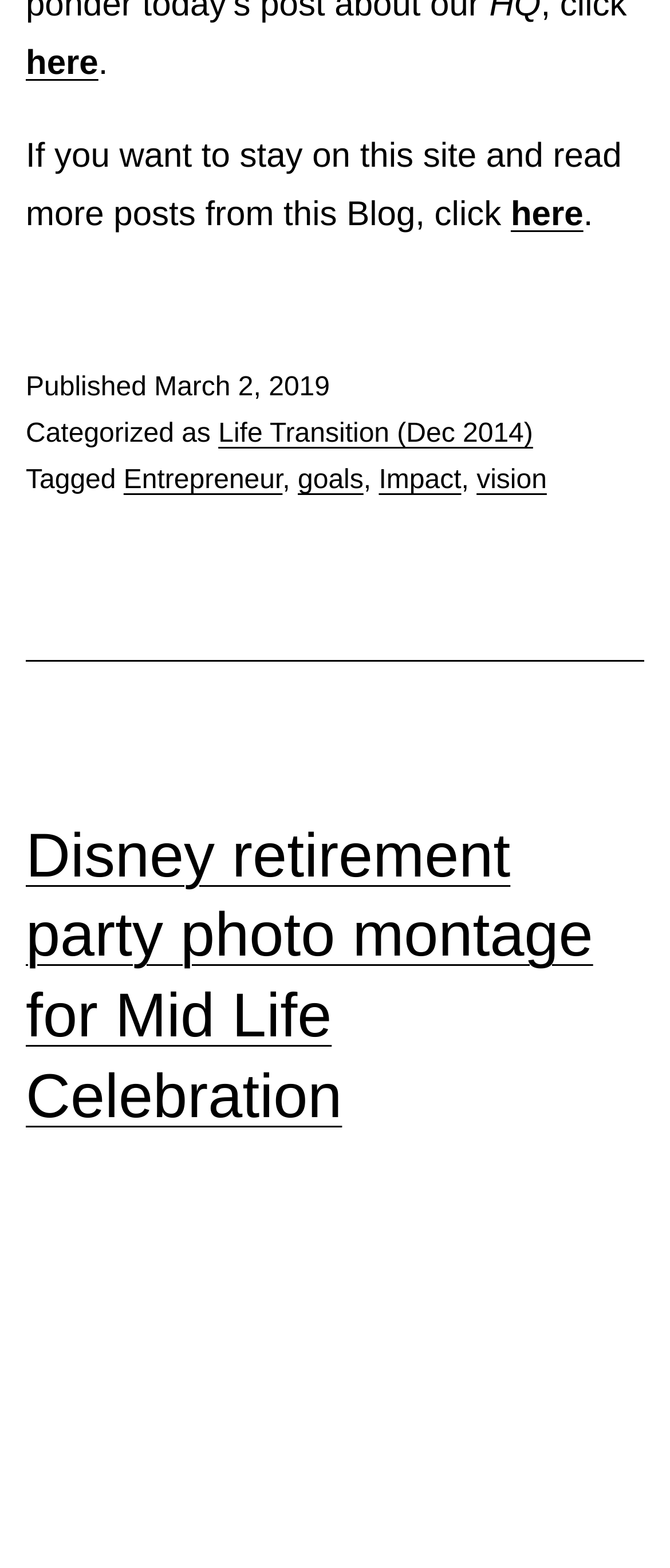Specify the bounding box coordinates of the area to click in order to follow the given instruction: "read more posts from this Blog."

[0.762, 0.125, 0.871, 0.149]